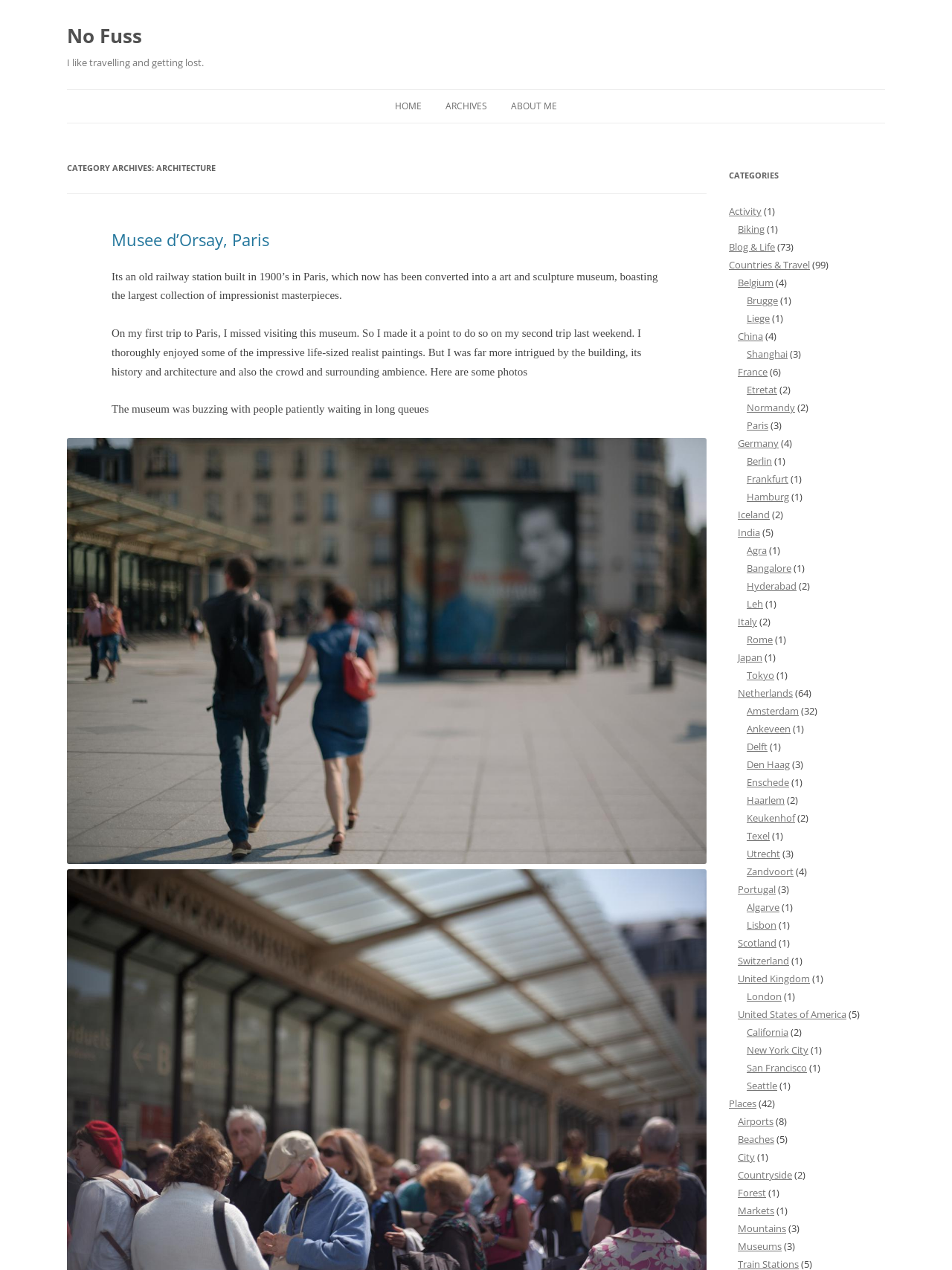Could you please study the image and provide a detailed answer to the question:
What is the name of the museum mentioned in the blog post?

The name of the museum mentioned in the blog post is 'Musee d'Orsay', which is mentioned in the heading element 'Musee d’Orsay, Paris' and also in the text description of the blog post.